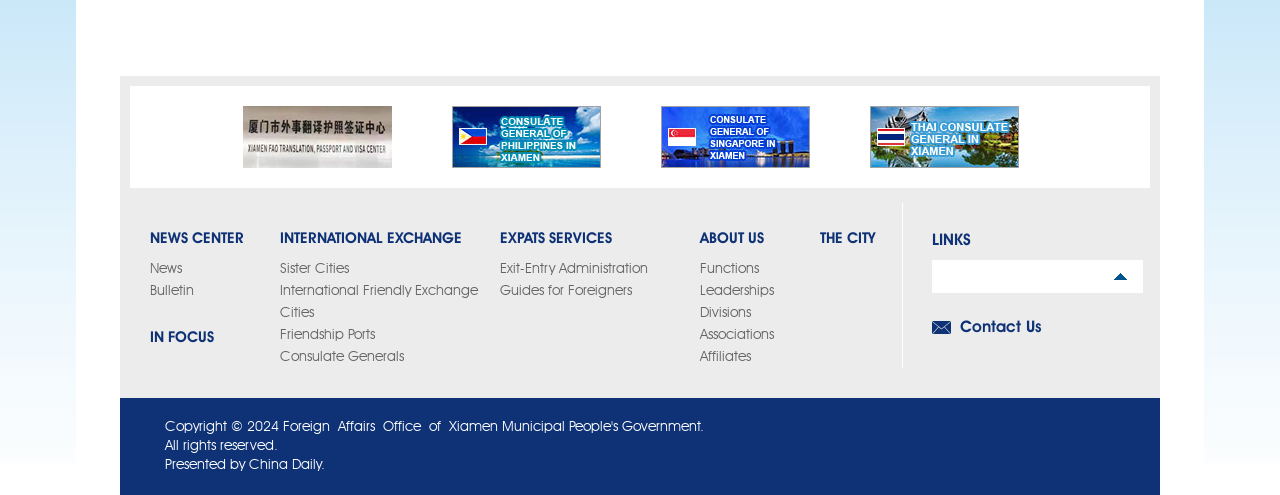Provide the bounding box coordinates of the HTML element this sentence describes: "Expats Services".

[0.391, 0.463, 0.478, 0.499]